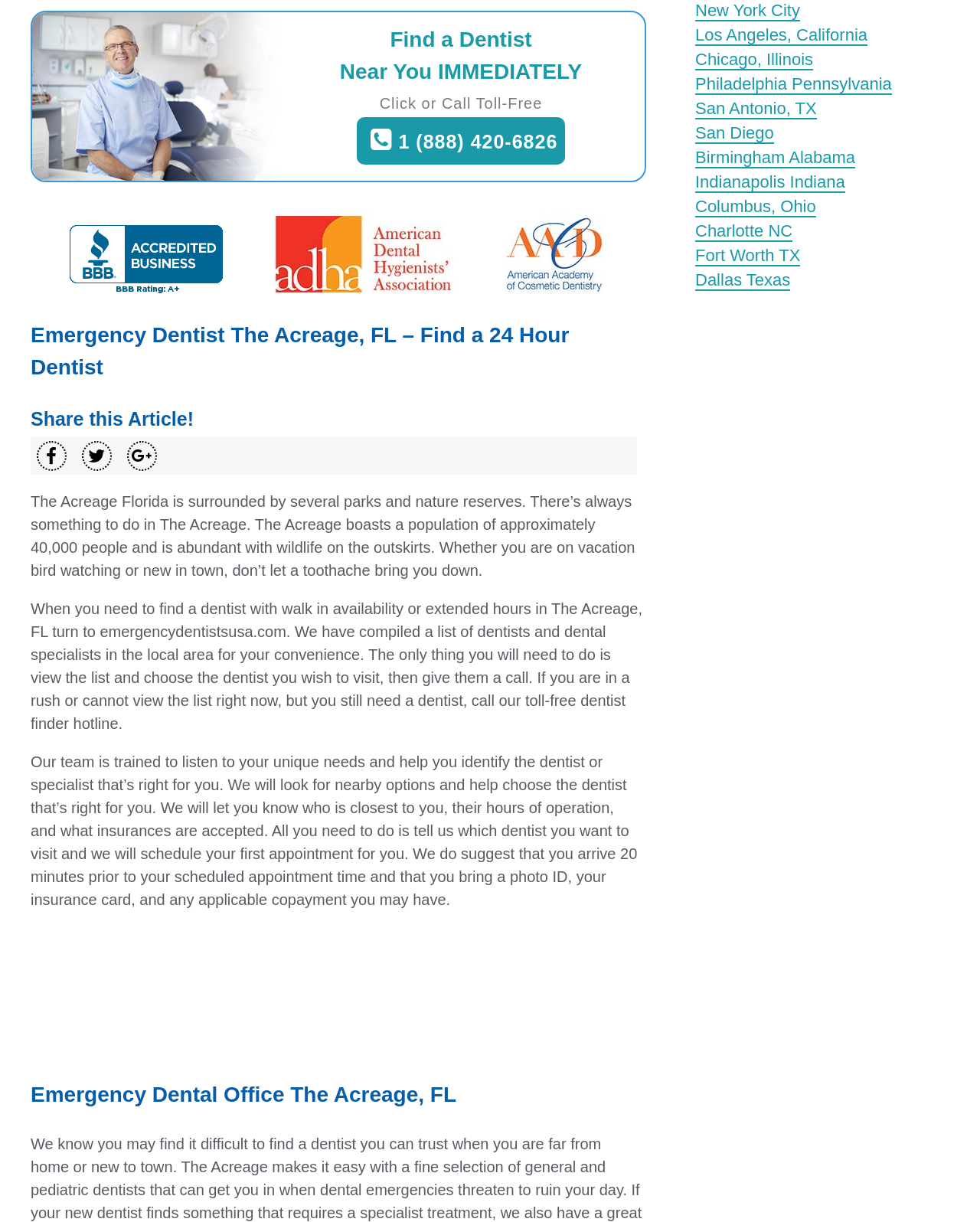Ascertain the bounding box coordinates for the UI element detailed here: "Birmingham Alabama". The coordinates should be provided as [left, top, right, bottom] with each value being a float between 0 and 1.

[0.709, 0.121, 0.873, 0.138]